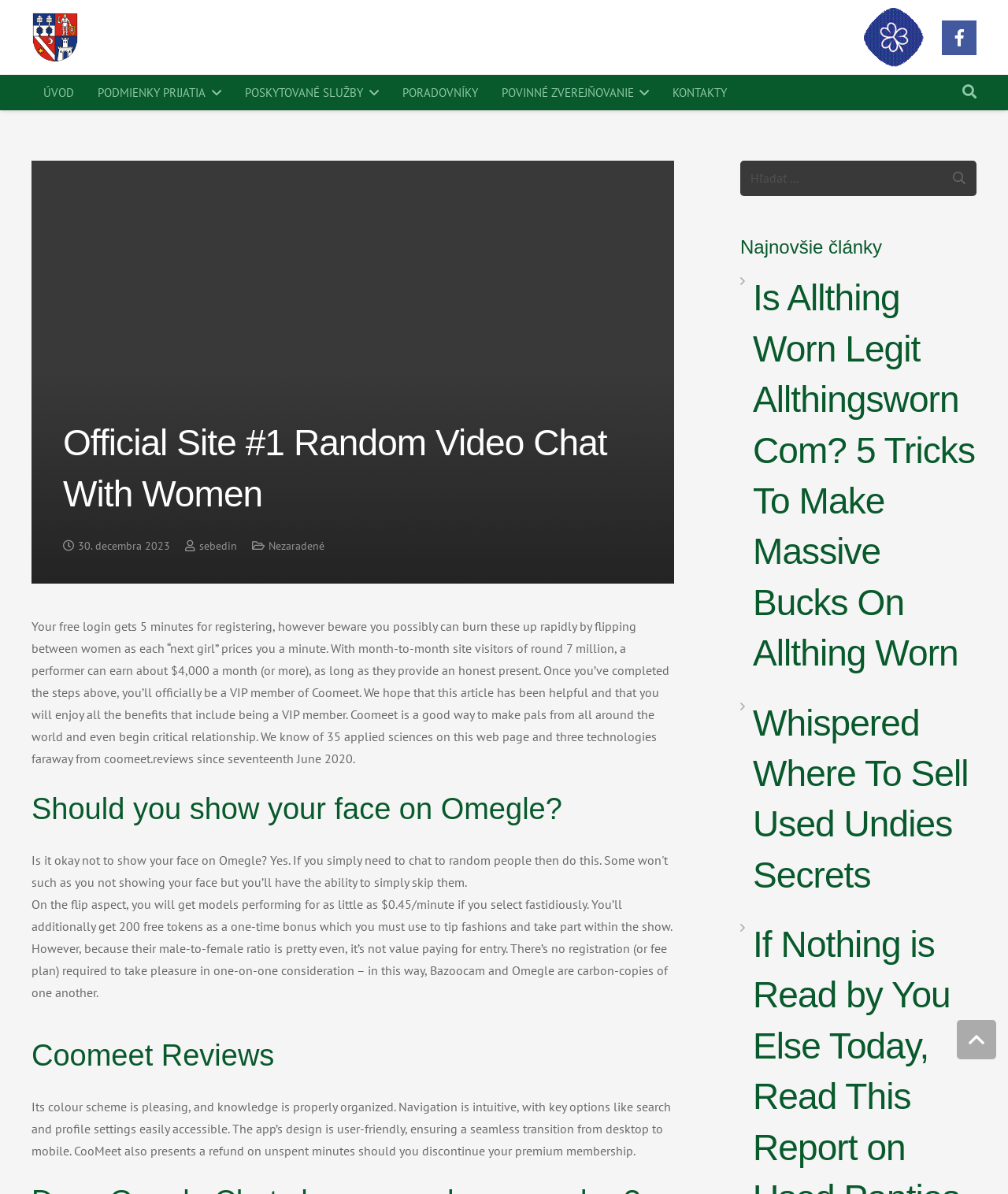Using the description "Livelihood Interventions", predict the bounding box of the relevant HTML element.

None